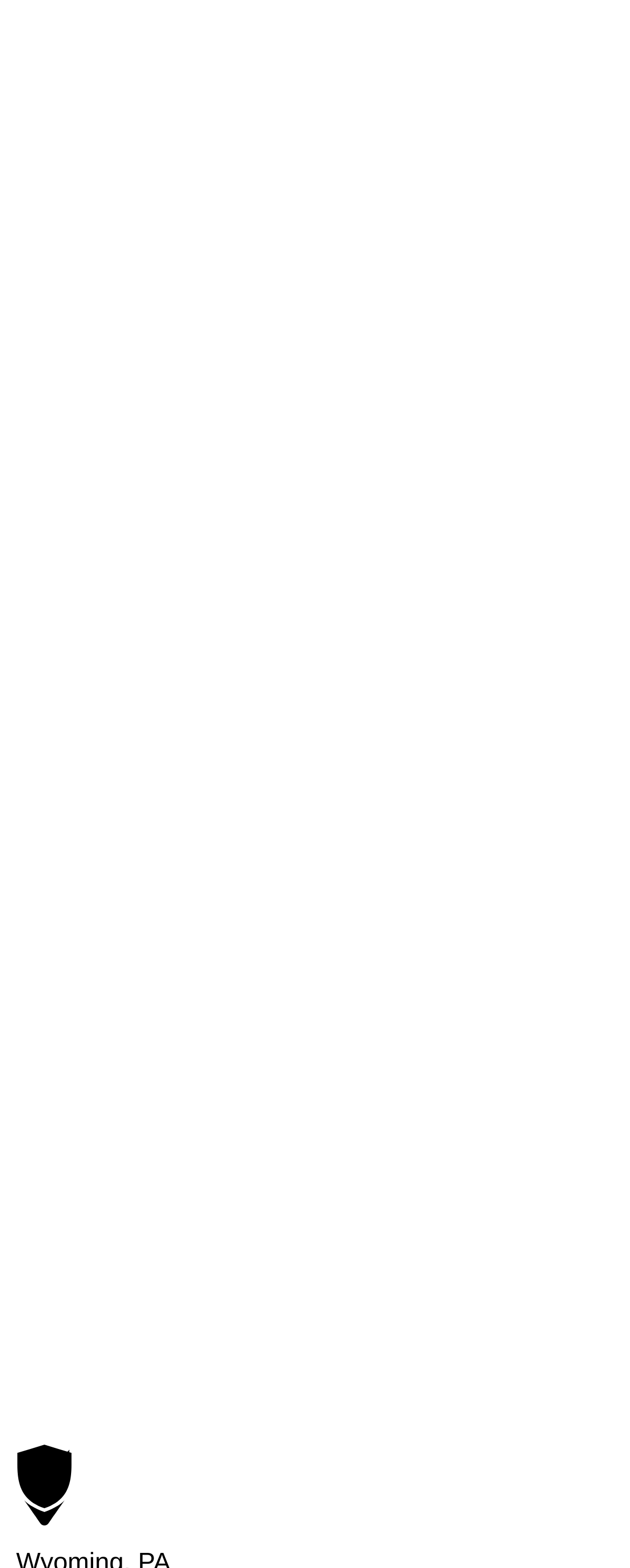What is the first category listed?
Please answer the question with a detailed response using the information from the screenshot.

The first category listed is 'Aeration and Overseeding' which can be found in the top section of the webpage, above the 'Join Our Referral Program & Save BIG!' heading.